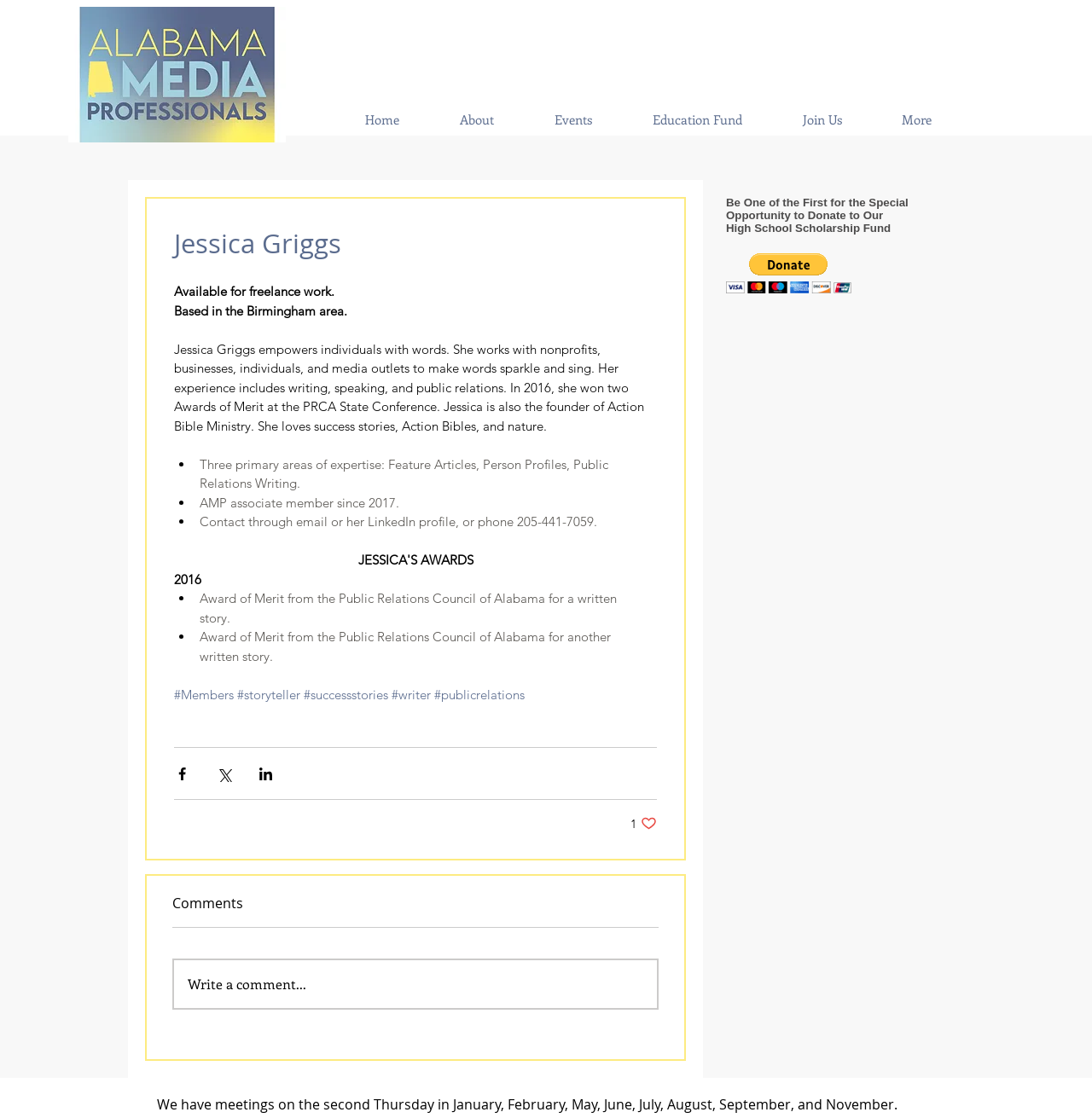Please reply to the following question using a single word or phrase: 
Where is Jessica Griggs based?

Birmingham area